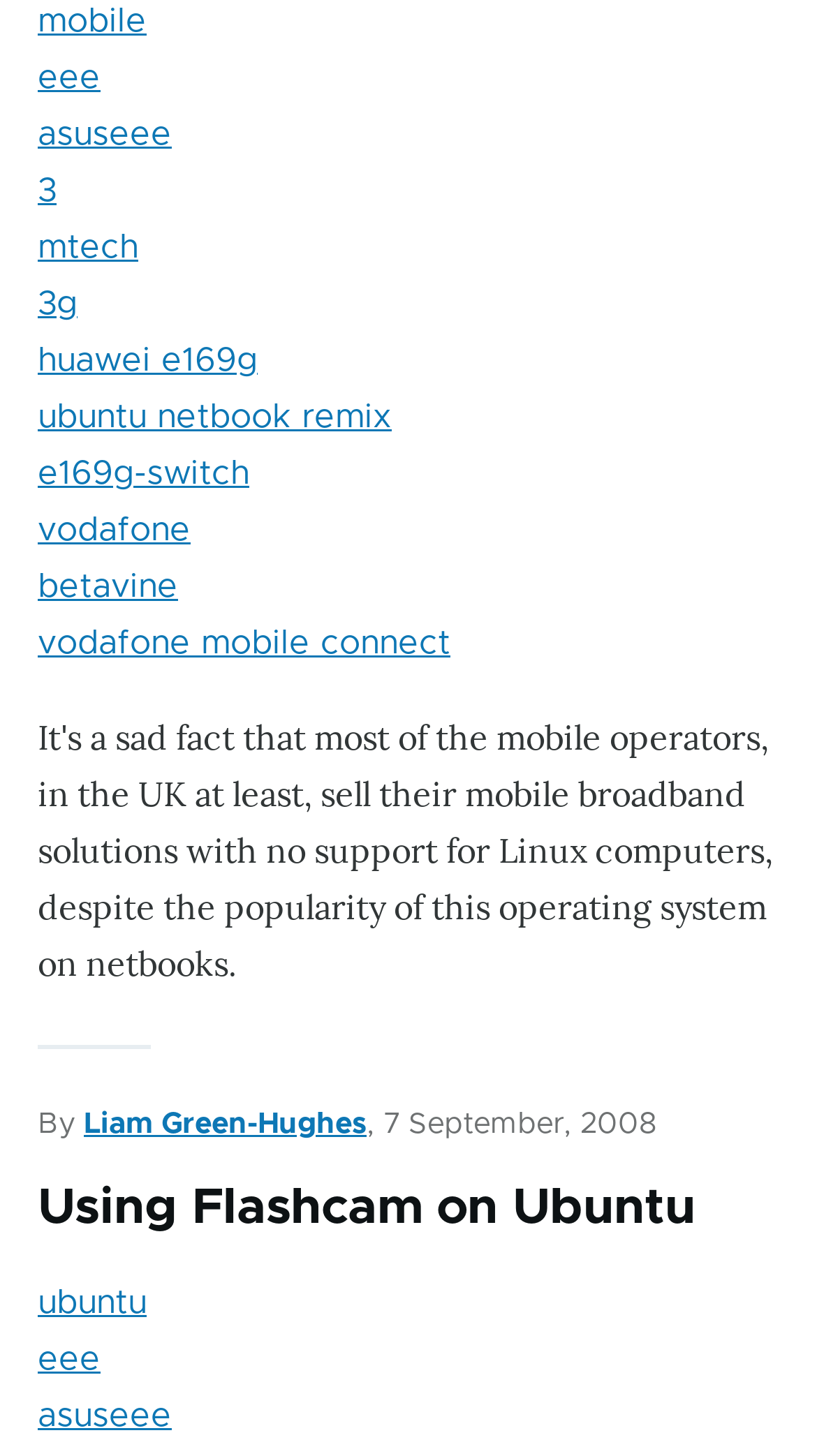Please indicate the bounding box coordinates for the clickable area to complete the following task: "learn about the Healthy Schools Framework". The coordinates should be specified as four float numbers between 0 and 1, i.e., [left, top, right, bottom].

None